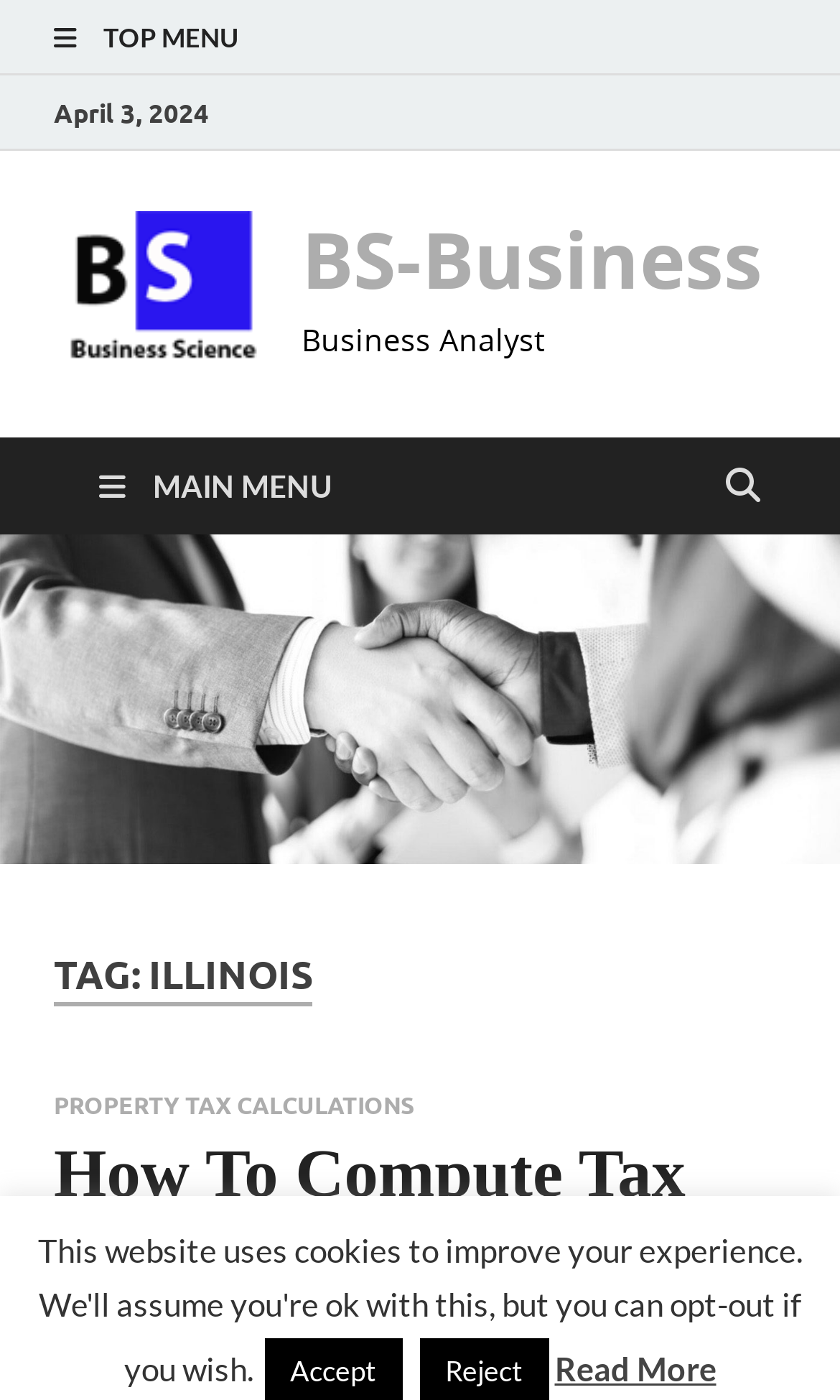What is the purpose of the 'Read More' link?
Analyze the screenshot and provide a detailed answer to the question.

I found the 'Read More' link at the bottom of the webpage, which suggests that it is used to read more information about the topic or content displayed on the webpage.